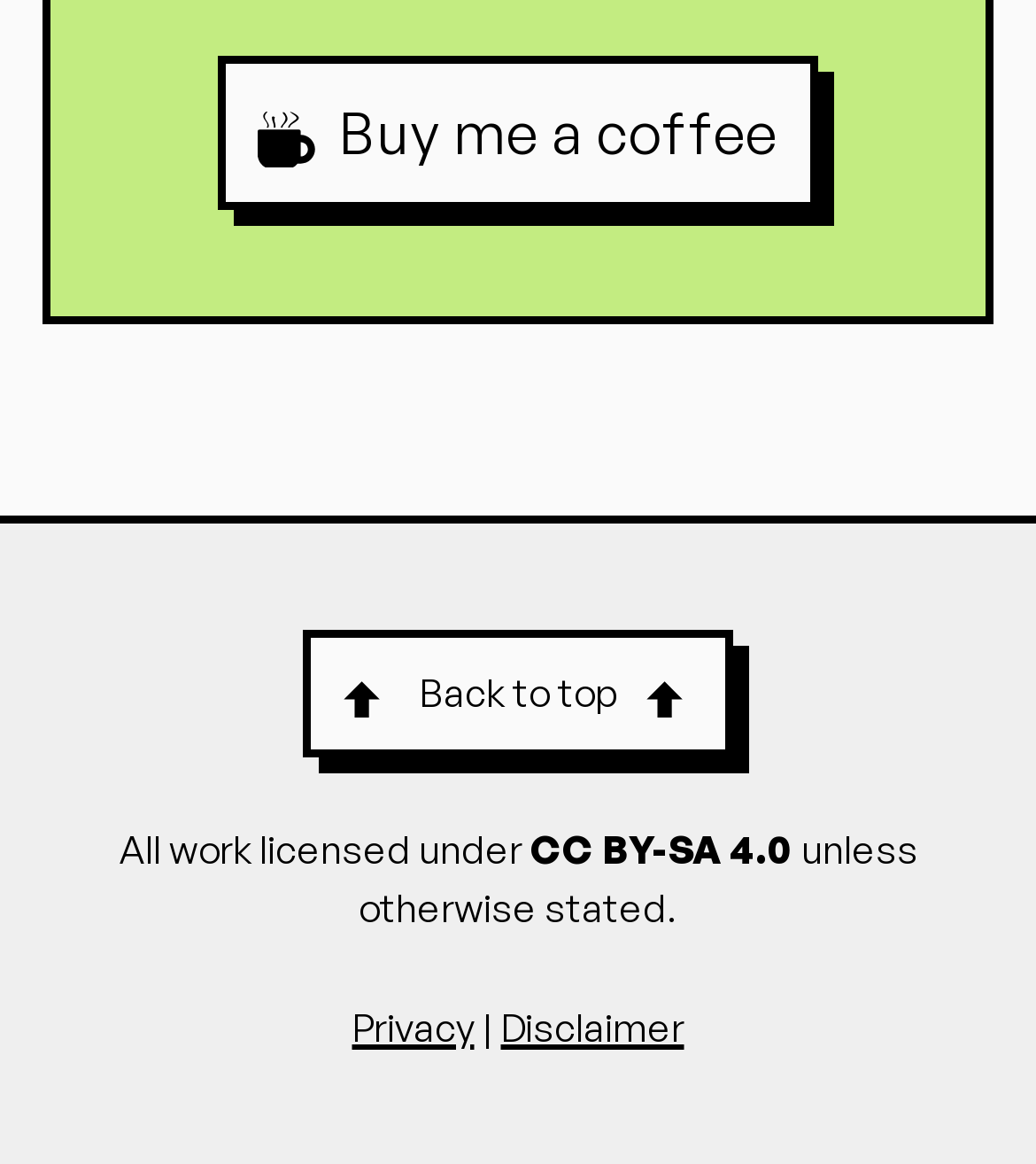Use a single word or phrase to answer the question:
How many images are associated with the 'Back to top' link?

2